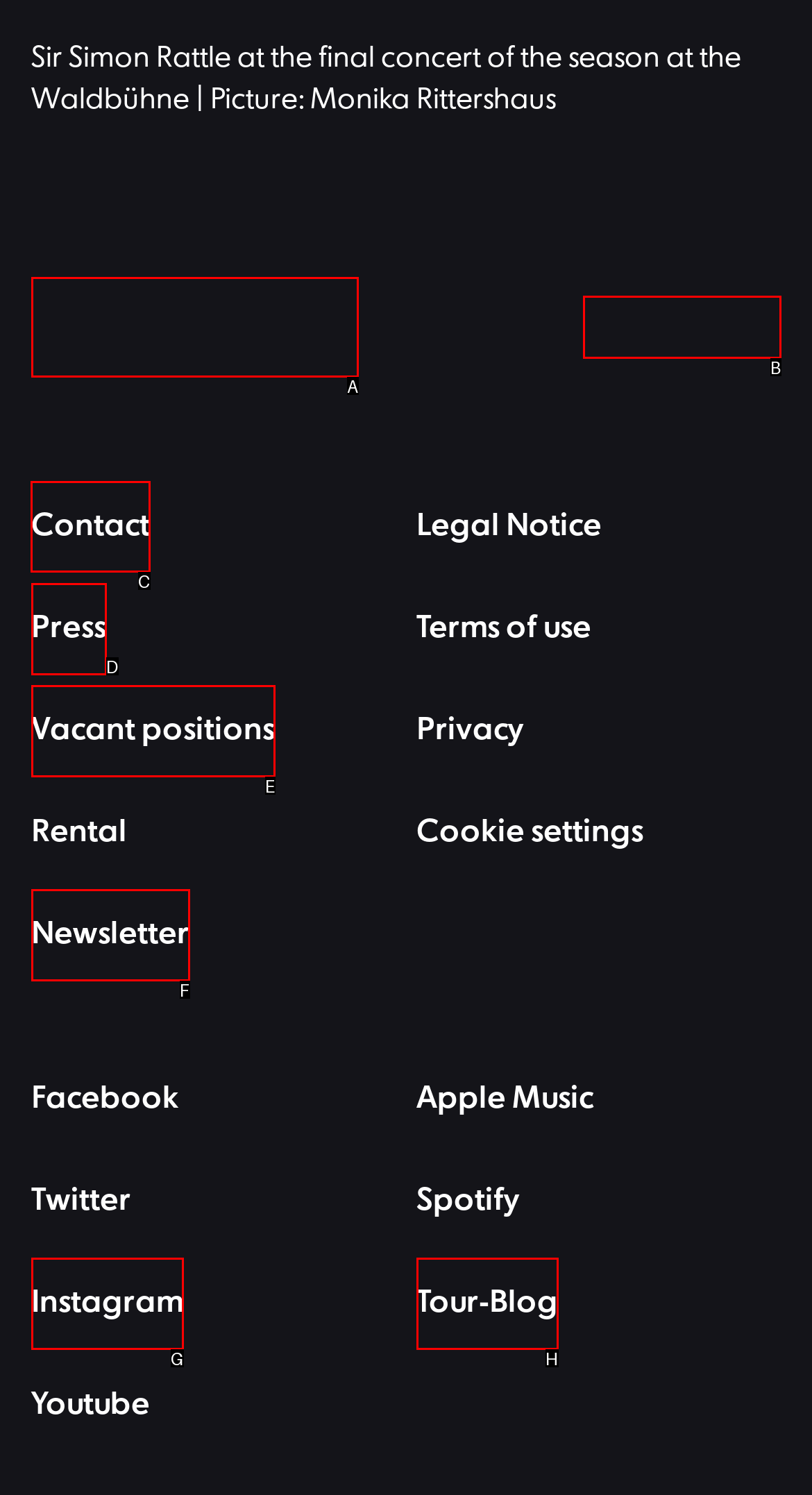Determine the letter of the element you should click to carry out the task: Log in to post a comment
Answer with the letter from the given choices.

None